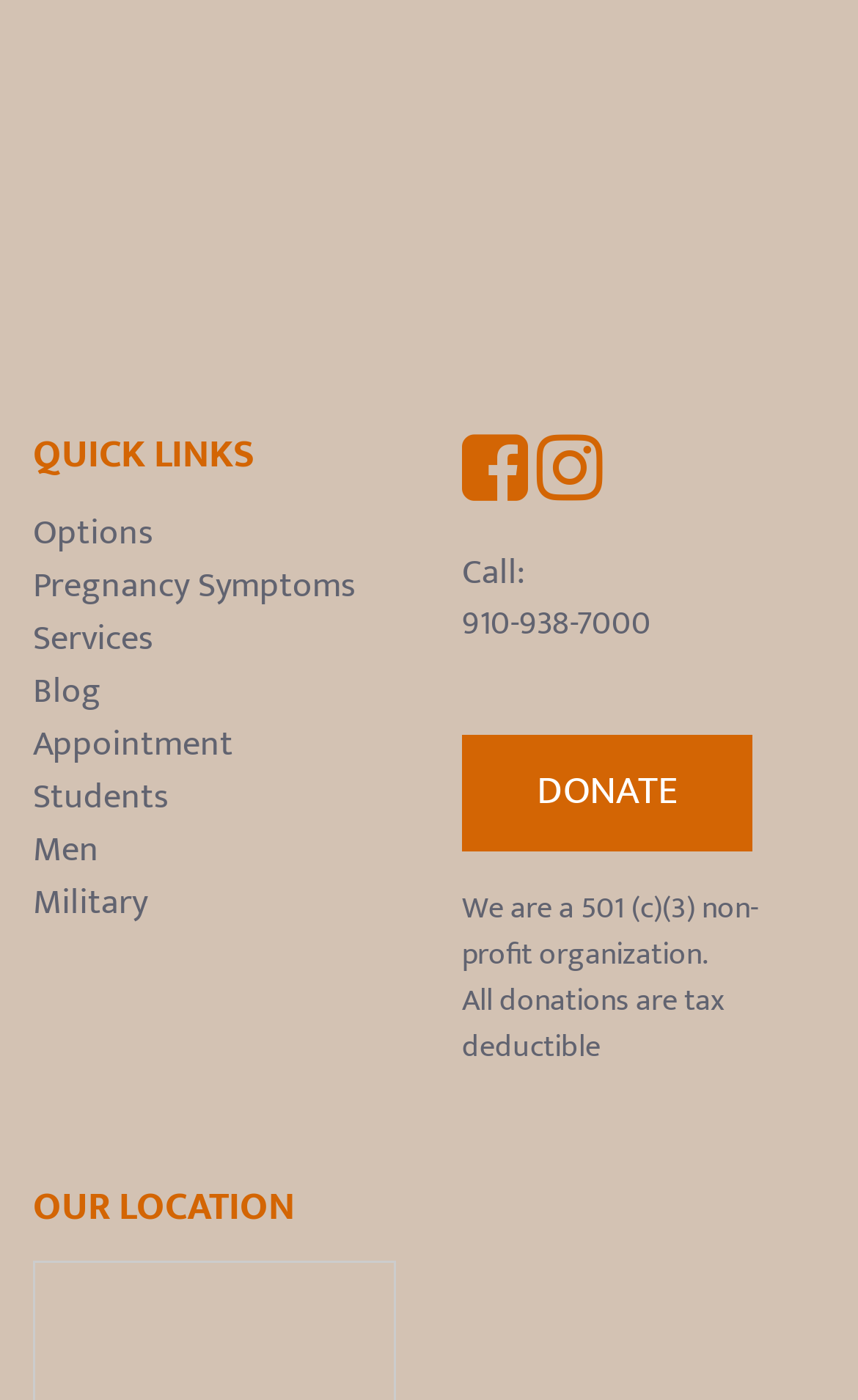Give the bounding box coordinates for the element described by: "Students".

[0.038, 0.549, 0.197, 0.591]